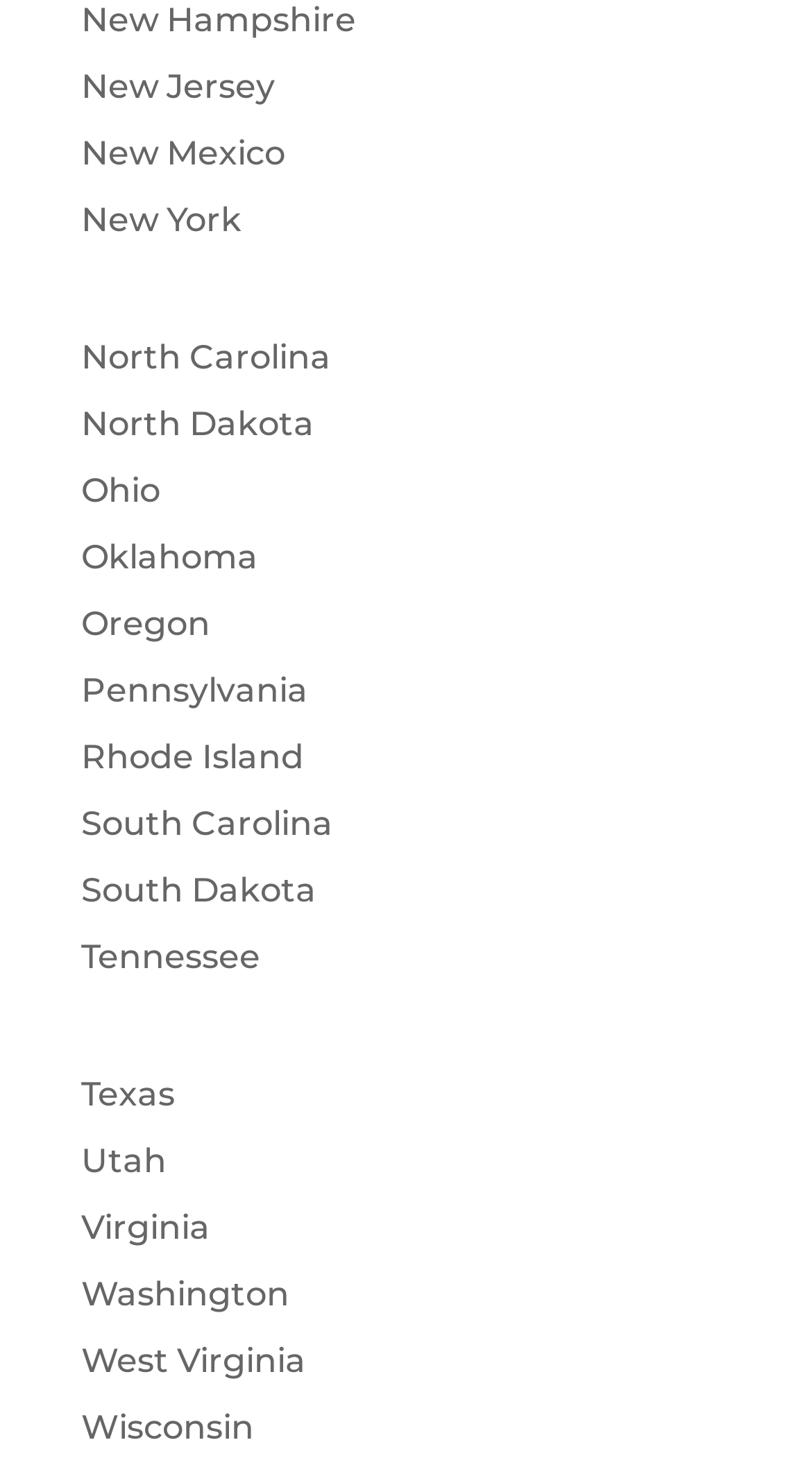Identify the bounding box coordinates for the region to click in order to carry out this instruction: "Visit North Carolina". Provide the coordinates using four float numbers between 0 and 1, formatted as [left, top, right, bottom].

[0.1, 0.231, 0.408, 0.258]